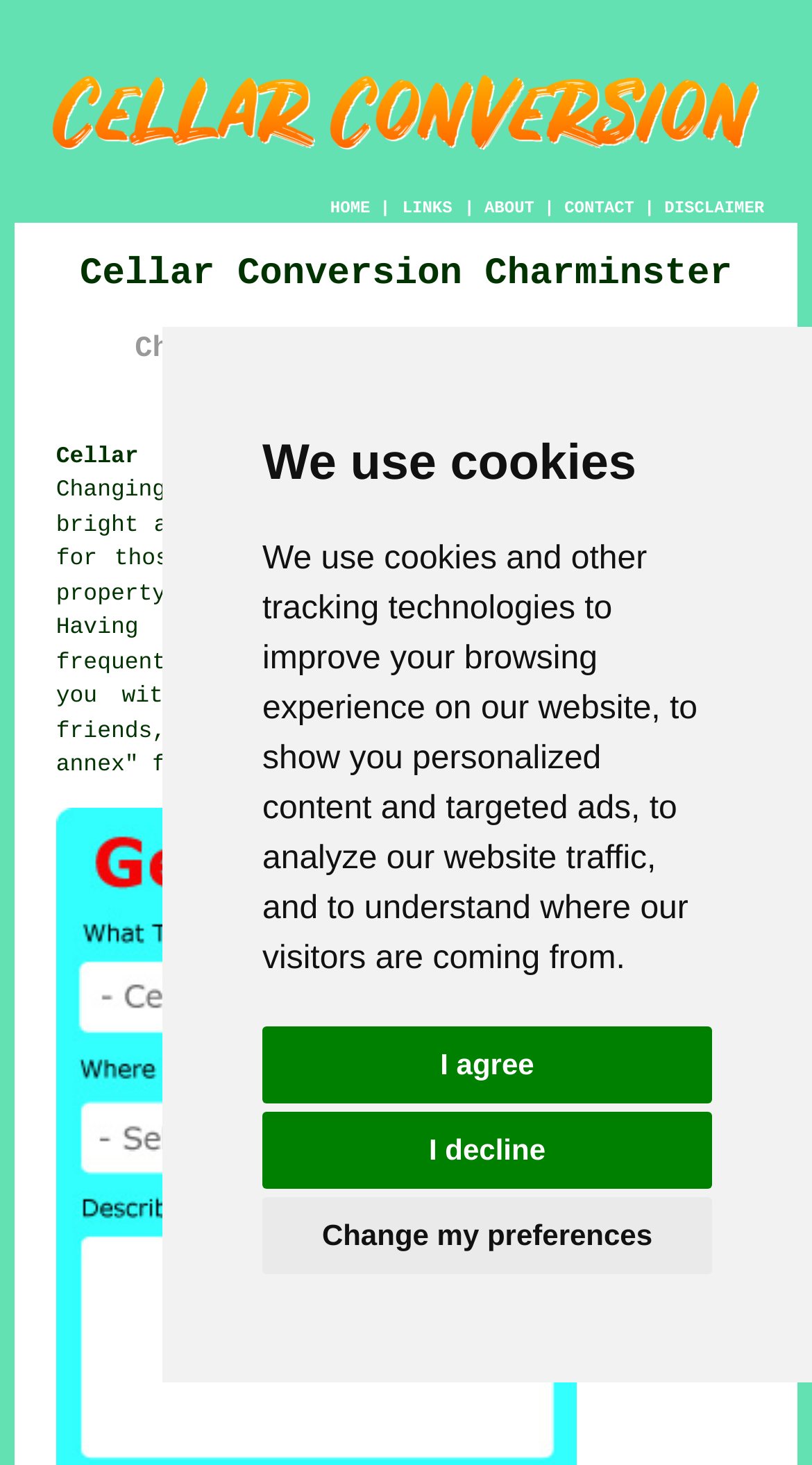Give a one-word or short-phrase answer to the following question: 
What is the purpose of cellar conversion?

Generate more space